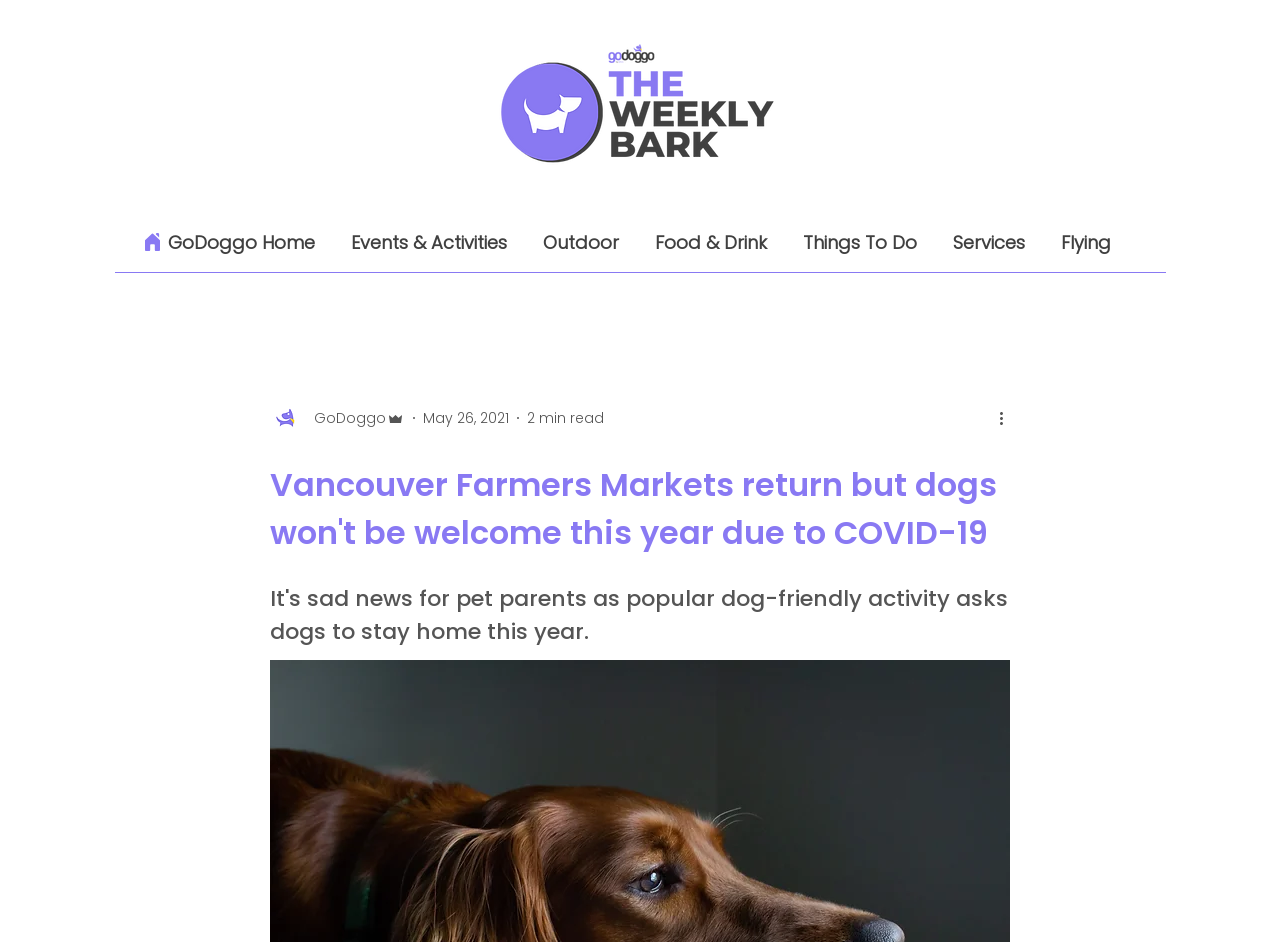Please specify the bounding box coordinates of the area that should be clicked to accomplish the following instruction: "Click the More actions button". The coordinates should consist of four float numbers between 0 and 1, i.e., [left, top, right, bottom].

[0.778, 0.431, 0.797, 0.456]